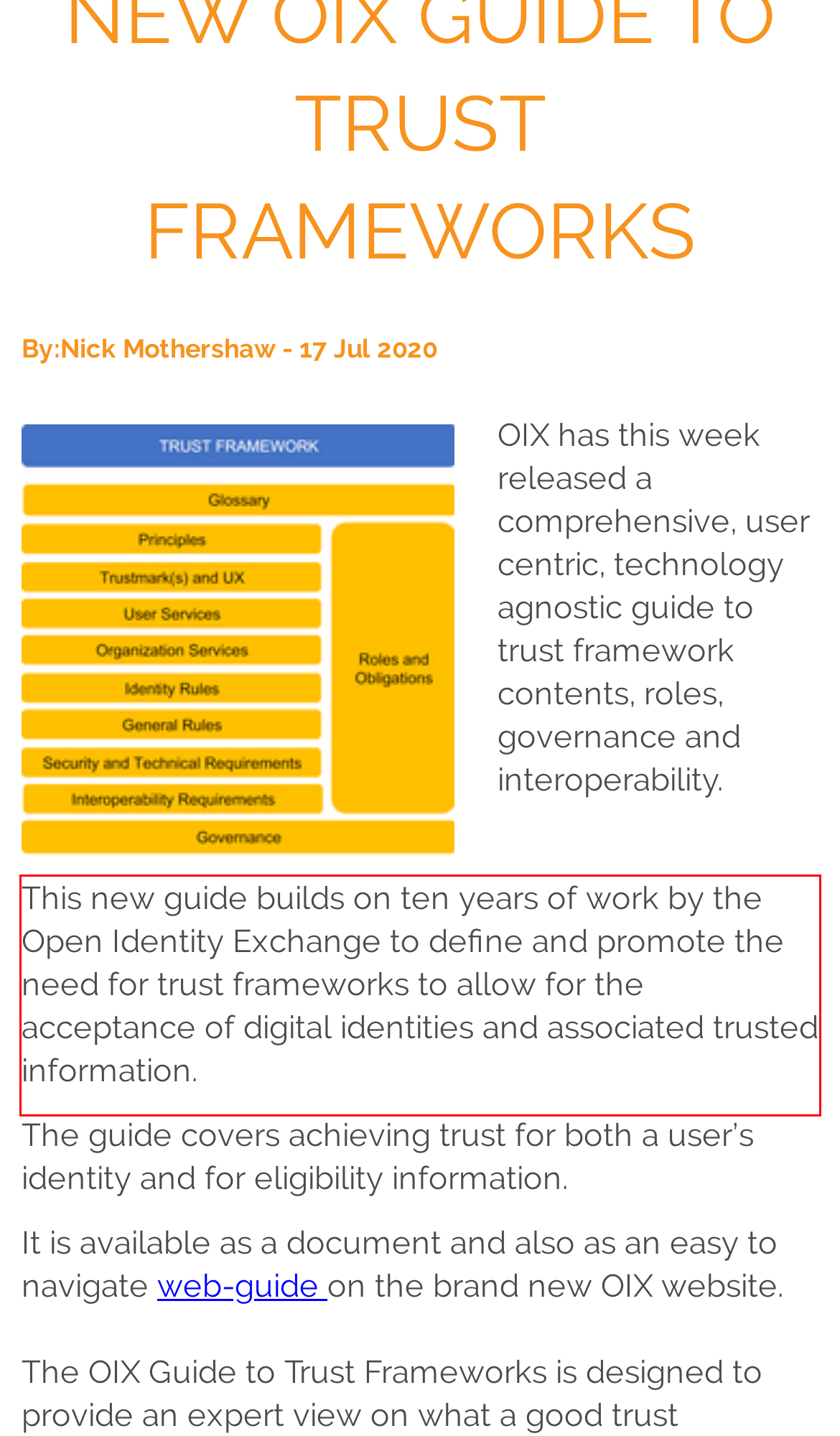Within the screenshot of the webpage, there is a red rectangle. Please recognize and generate the text content inside this red bounding box.

This new guide builds on ten years of work by the Open Identity Exchange to define and promote the need for trust frameworks to allow for the acceptance of digital identities and associated trusted information.